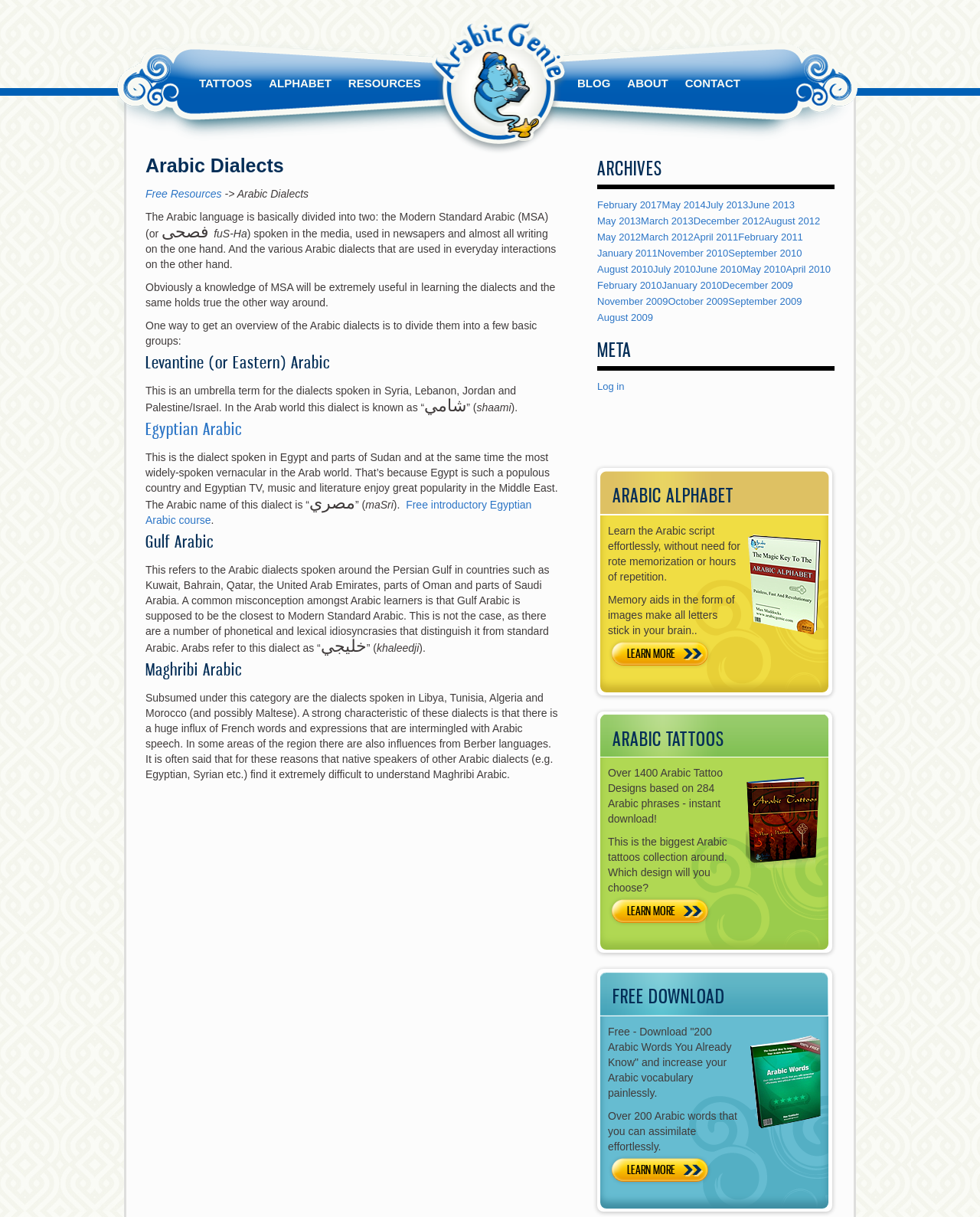Using the format (top-left x, top-left y, bottom-right x, bottom-right y), and given the element description, identify the bounding box coordinates within the screenshot: Free introductory Egyptian Arabic course

[0.148, 0.41, 0.542, 0.432]